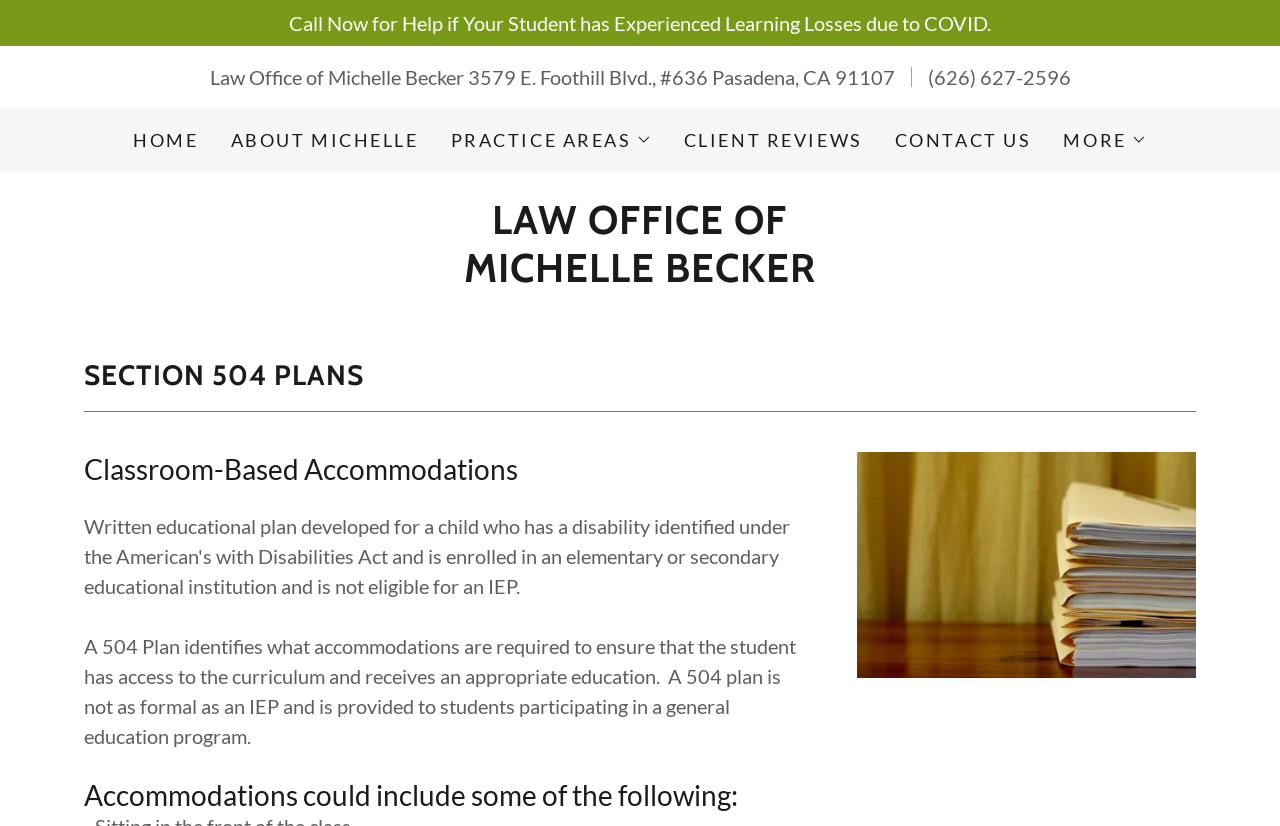What is the address of the Law Office of Michelle Becker?
Kindly give a detailed and elaborate answer to the question.

I found the address by looking at the top section of the webpage, where it says 'Law Office of Michelle Becker' and below it, there is a static text with the address '3579 E. Foothill Blvd., #636 Pasadena, CA 91107'.